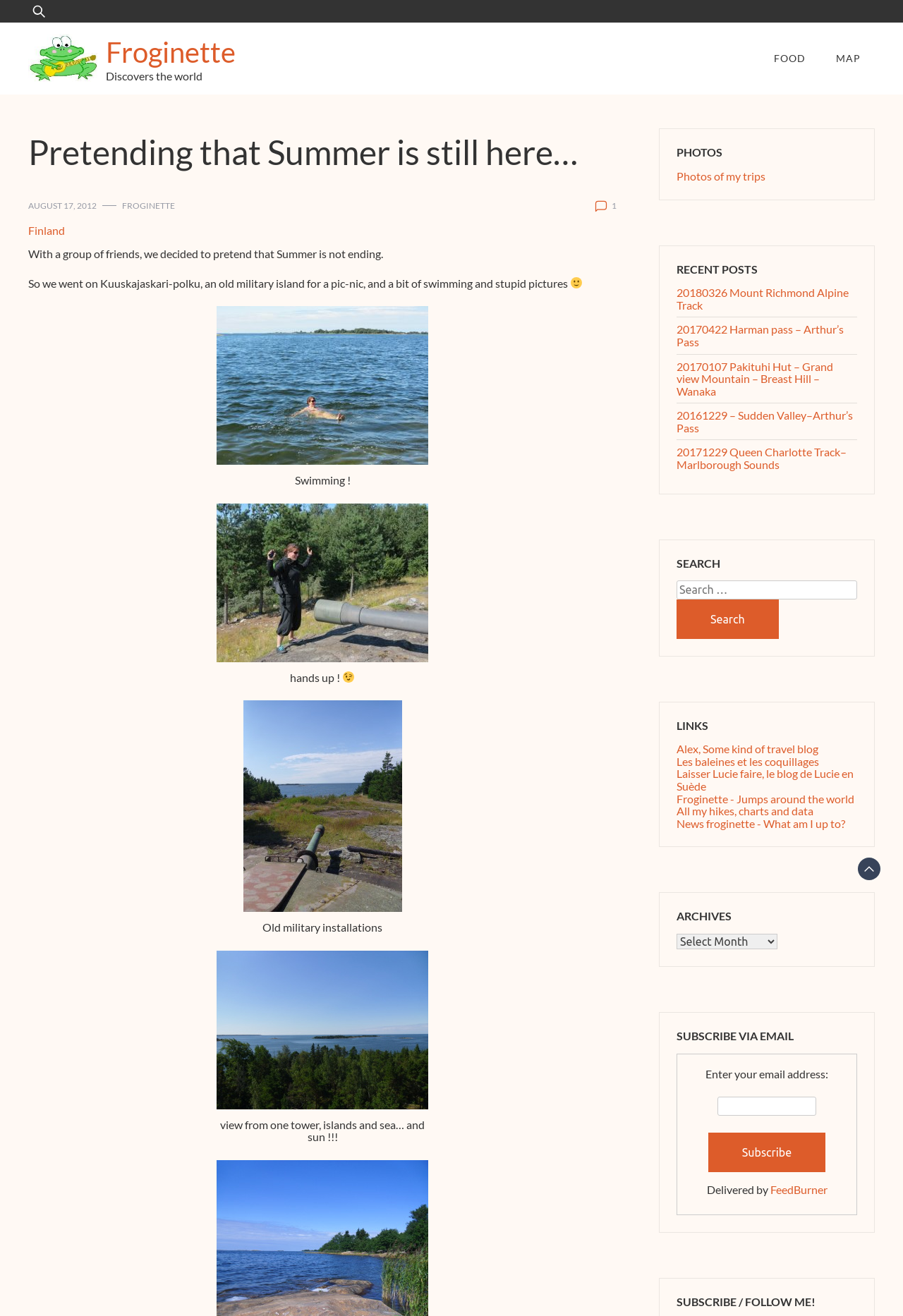Give a comprehensive overview of the webpage, including key elements.

This webpage is a personal blog titled "Pretending that Summer is still here… – Froginette". At the top, there is a search bar and a link to the blog's homepage. Below that, there is a heading that reads "Pretending that Summer is still here…" followed by a link to a specific date, "AUGUST 17, 2012". 

To the left of the heading, there is an image, and below it, there is a paragraph of text that describes a summer outing with friends to an old military island for a picnic, swimming, and taking silly pictures. The text is accompanied by three figures, each containing an image with a caption. The first figure shows people swimming, the second shows people with their hands up, and the third shows old military installations.

On the right side of the page, there are several sections. The first section is titled "PHOTOS" and contains a link to "Photos of my trips". The second section is titled "RECENT POSTS" and lists several links to recent blog posts. The third section is titled "SEARCH" and contains a search bar. The fourth section is titled "LINKS" and lists several links to other blogs and websites. The fifth section is titled "ARCHIVES" and contains a dropdown menu. The sixth section is titled "SUBSCRIBE VIA EMAIL" and allows users to enter their email address to subscribe to the blog. The seventh and final section is titled "SUBSCRIBE / FOLLOW ME!" and contains a link to follow the blog.

Throughout the page, there are several images, including a logo for the blog "Froginette" and various icons and emojis.